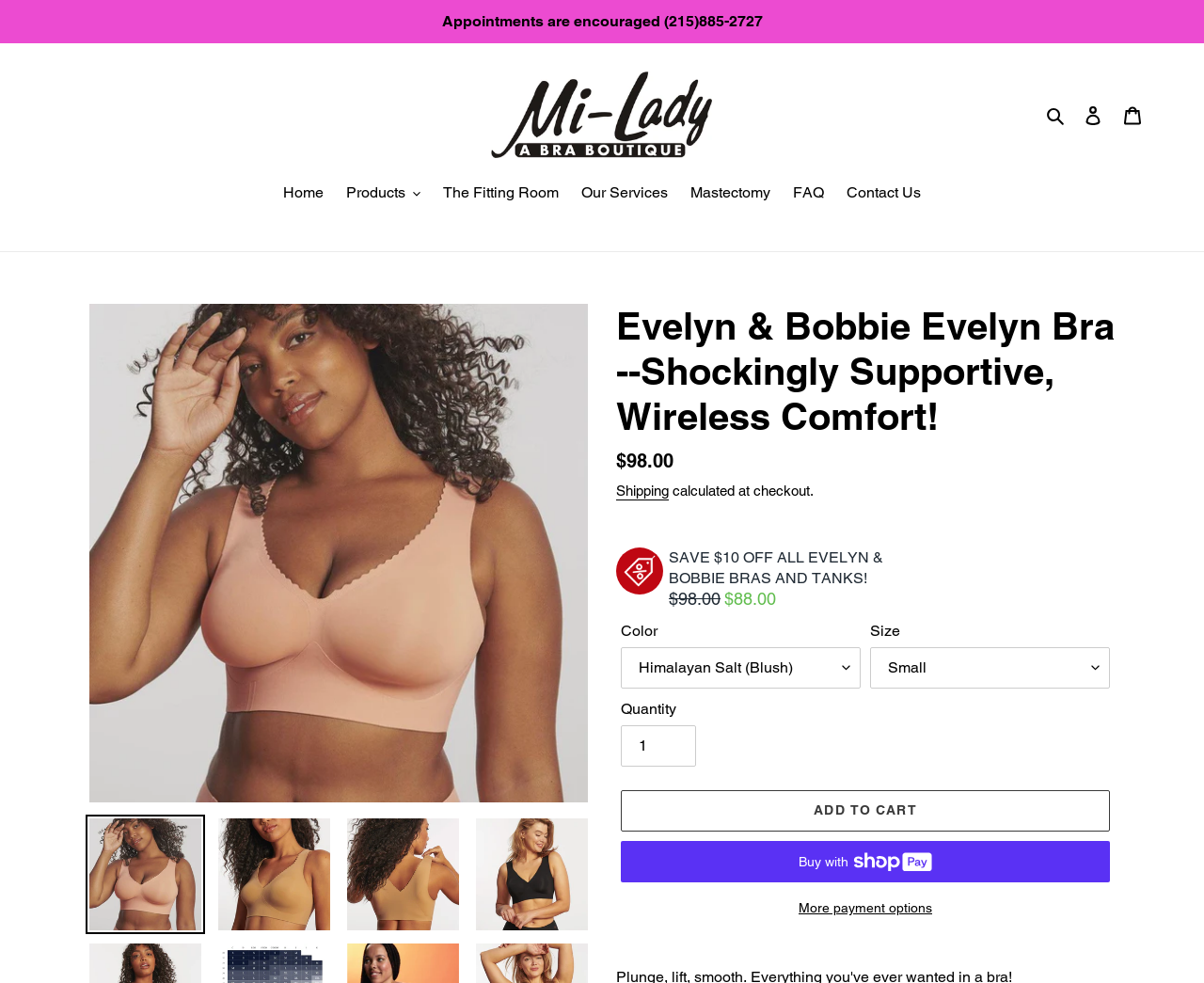Identify and provide the text content of the webpage's primary headline.

Evelyn & Bobbie Evelyn Bra --Shockingly Supportive, Wireless Comfort!